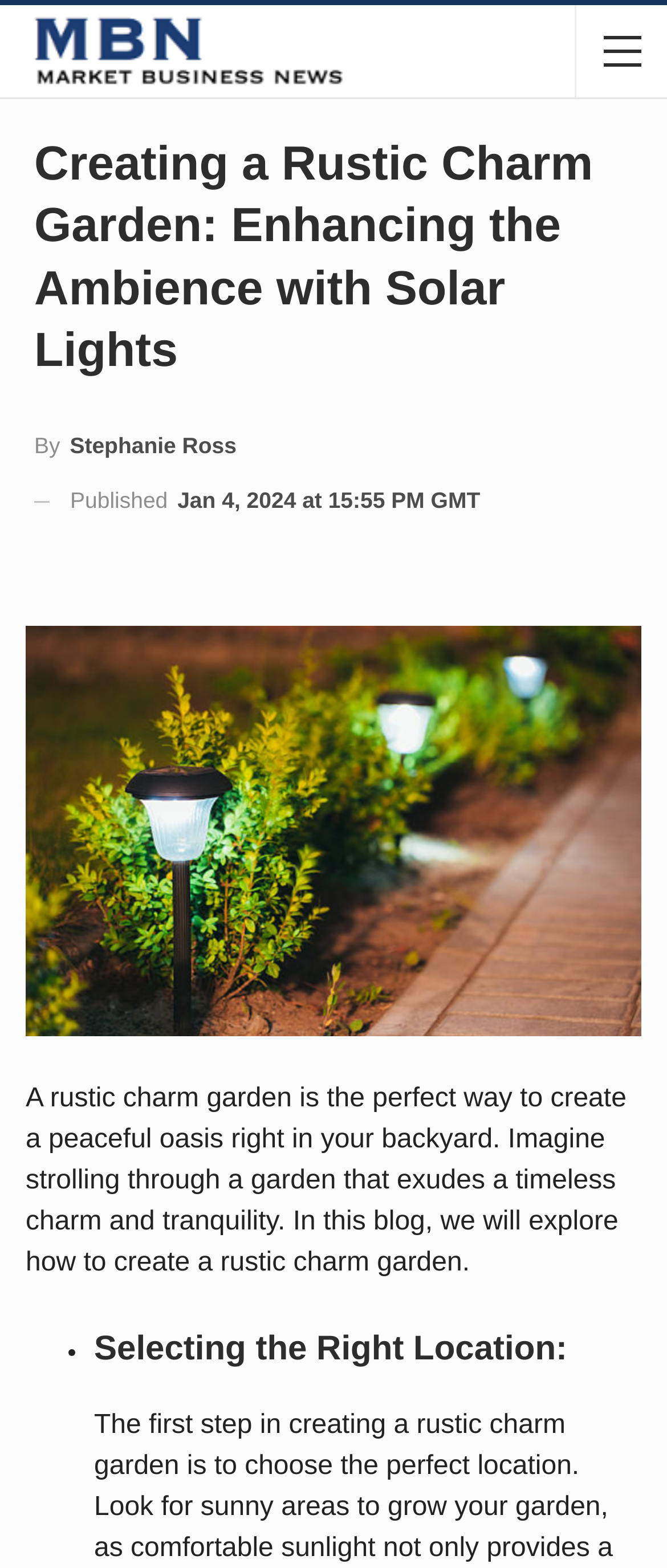What is the first step in creating a rustic charm garden?
Give a one-word or short-phrase answer derived from the screenshot.

Selecting the right location